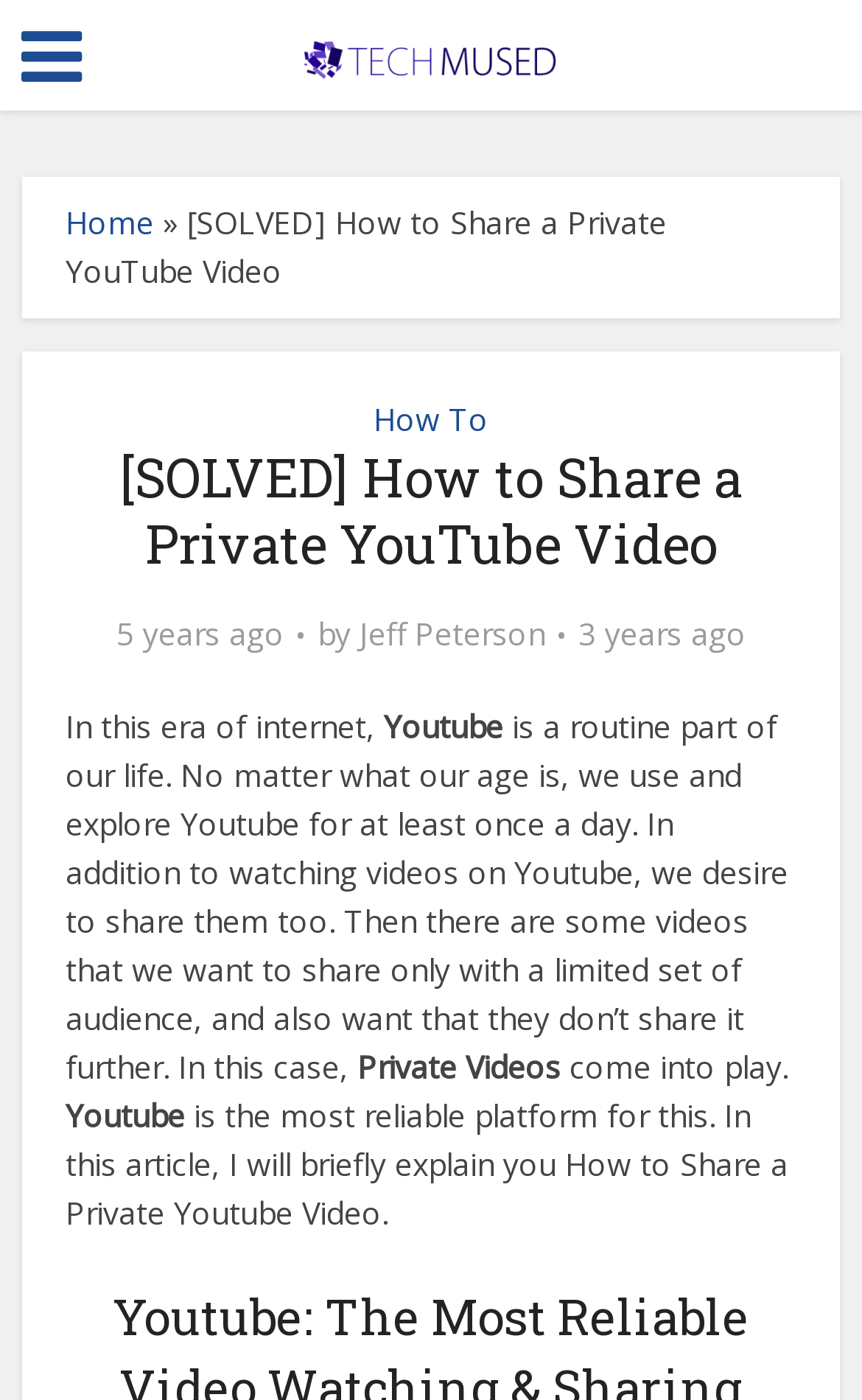Using the provided element description "How To", determine the bounding box coordinates of the UI element.

[0.433, 0.284, 0.567, 0.314]